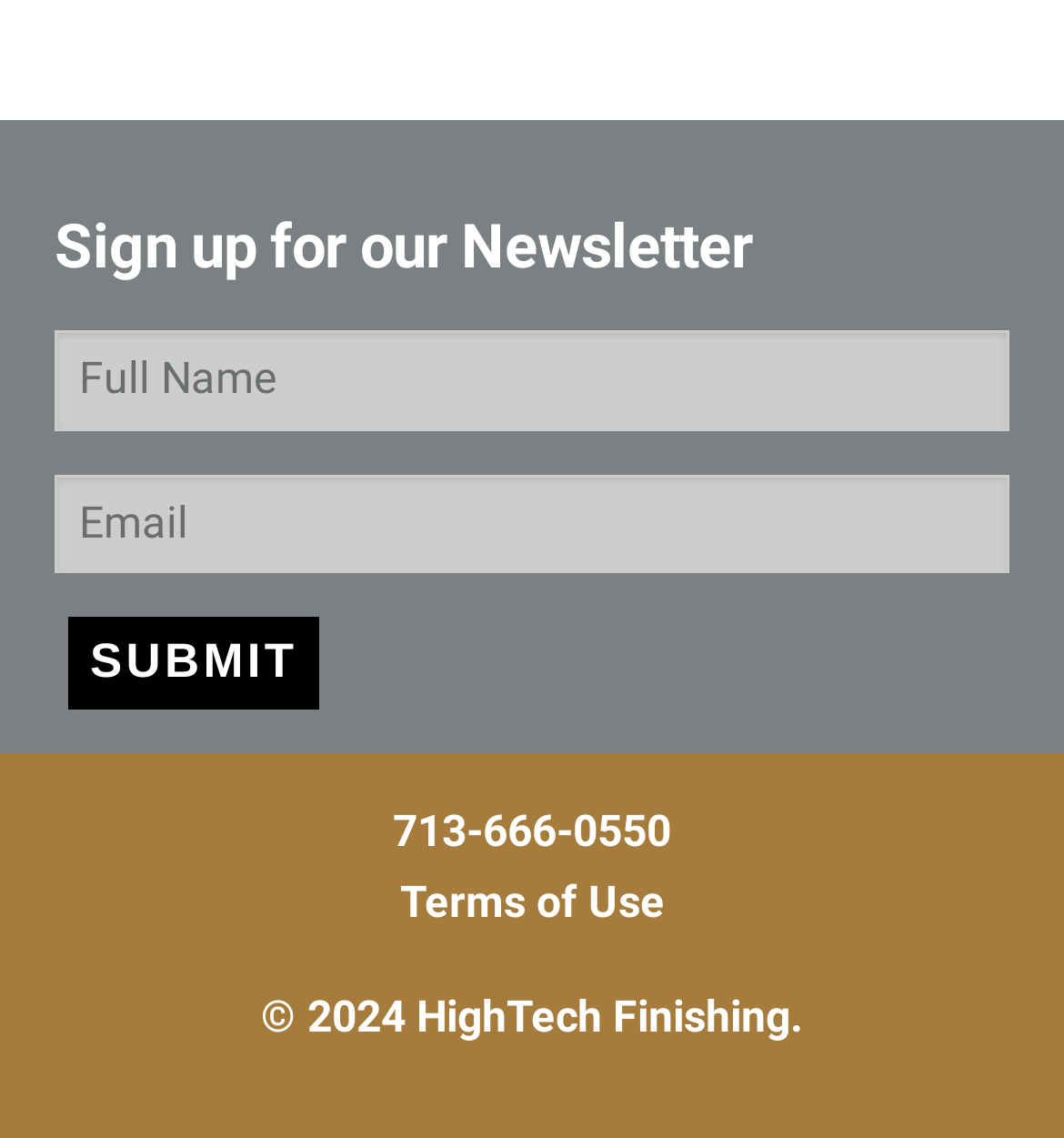What is the year of the copyright?
Using the image, respond with a single word or phrase.

2024